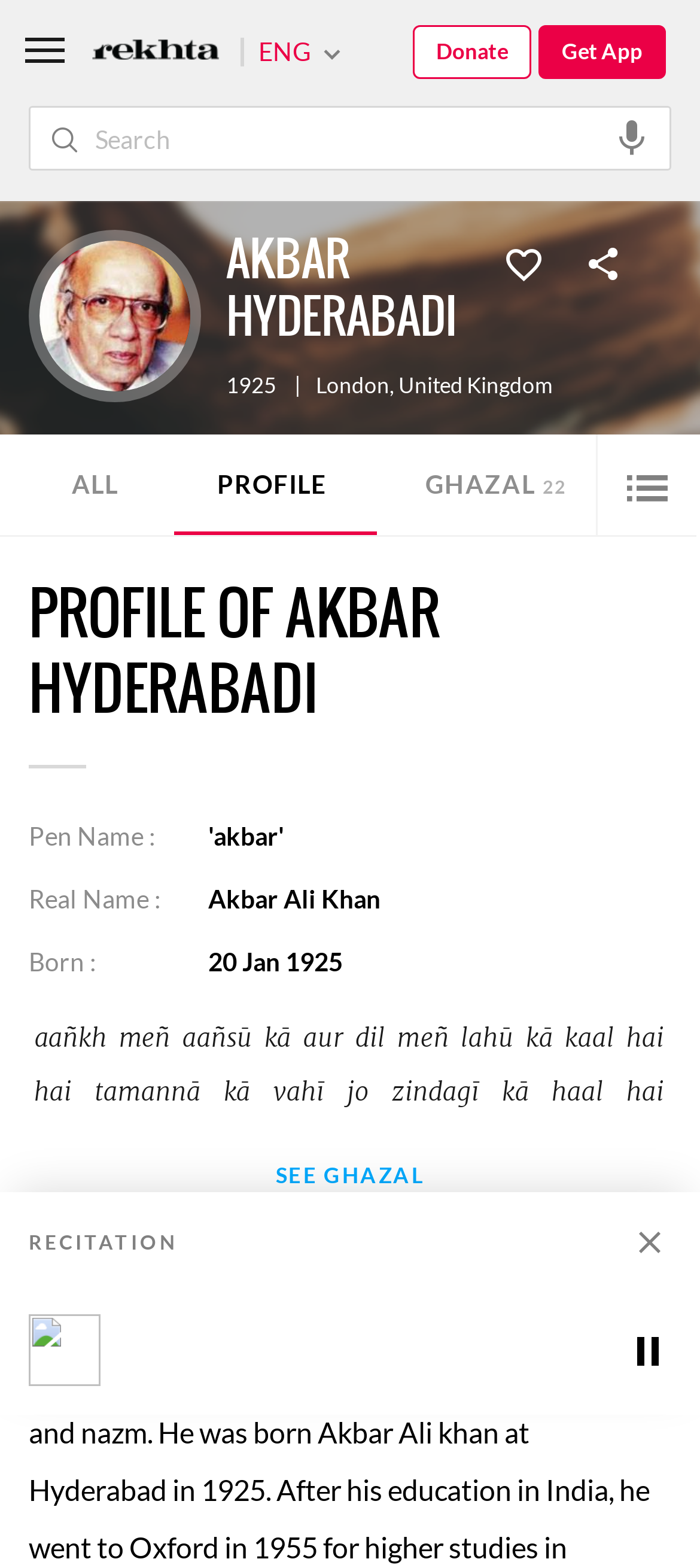Point out the bounding box coordinates of the section to click in order to follow this instruction: "Listen to a recitation".

[0.041, 0.779, 0.959, 0.806]